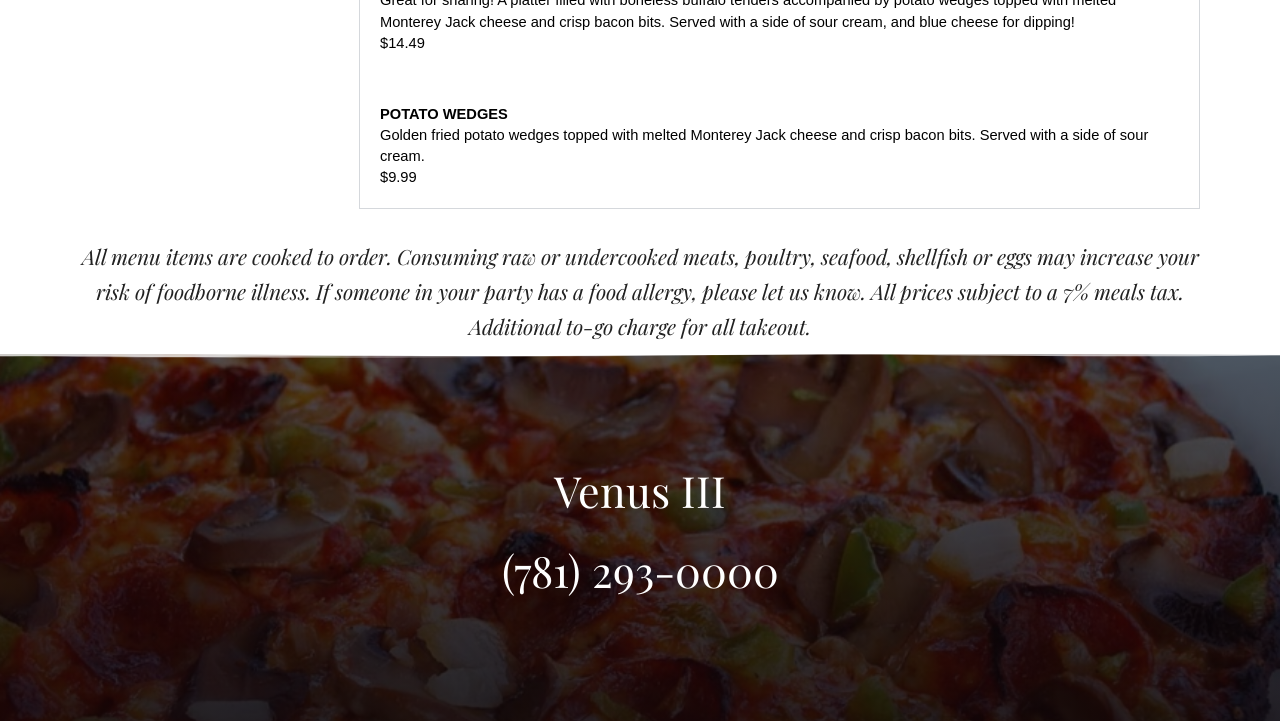What is the price of Potato Wedges?
Based on the image, answer the question with a single word or brief phrase.

$9.99